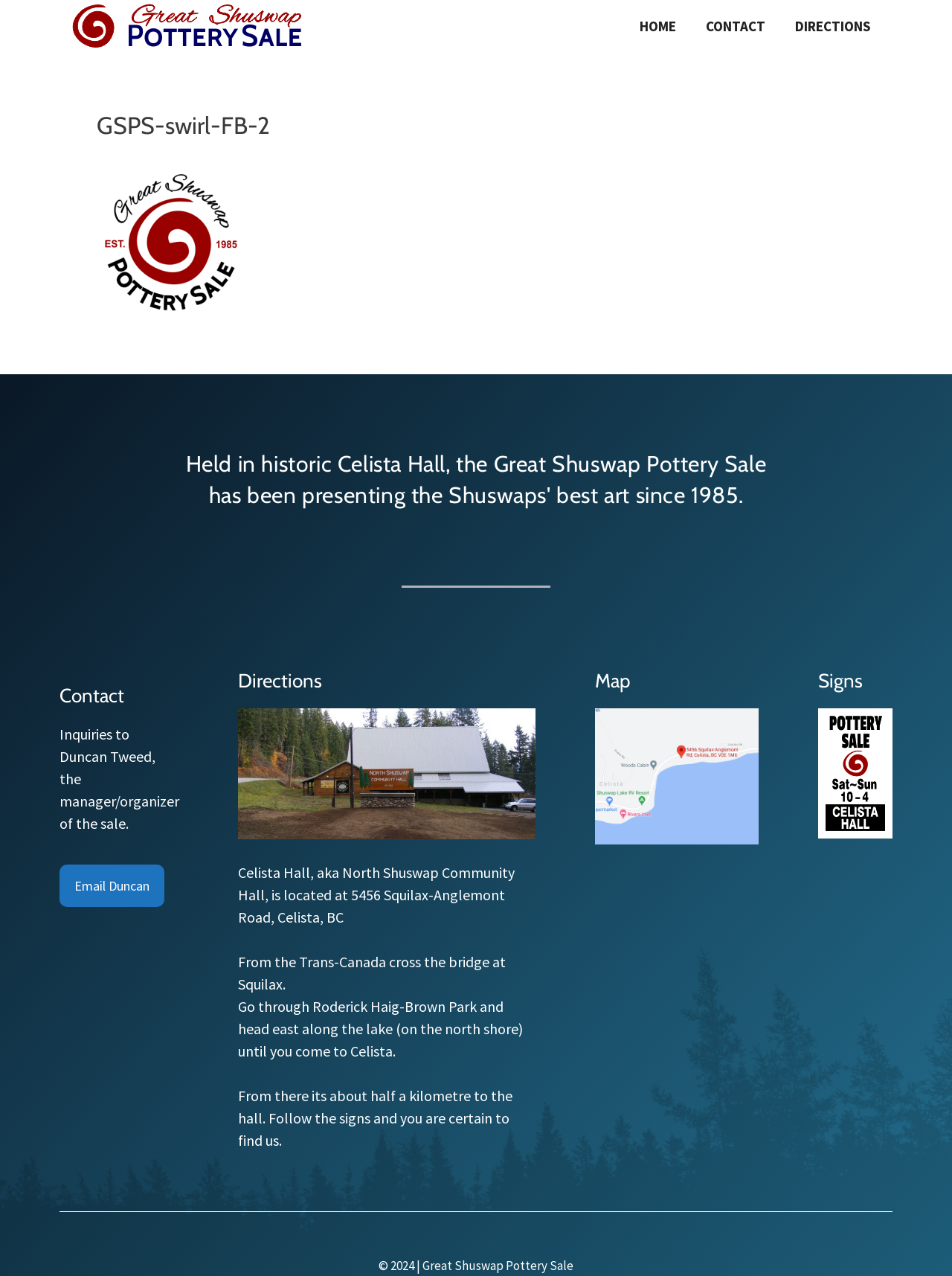What is the name of the event?
Please give a well-detailed answer to the question.

The name of the event can be found in the banner section of the webpage, which is 'Great Shuswap Pottery Sale'. This is also confirmed by the link 'Great Shuswap Pottery Sale' in the navigation section.